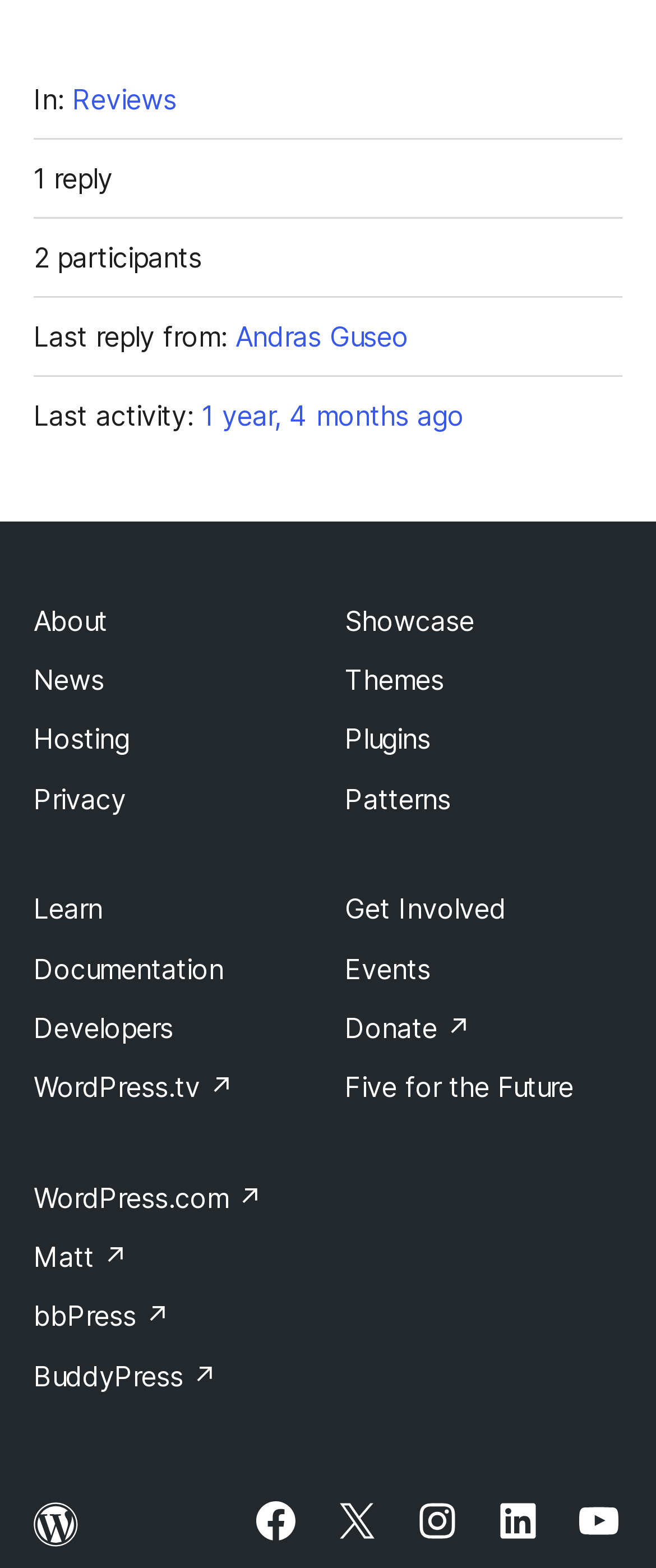Find the bounding box coordinates of the element you need to click on to perform this action: 'Visit the WordPress.org website'. The coordinates should be represented by four float values between 0 and 1, in the format [left, top, right, bottom].

[0.051, 0.958, 0.121, 0.99]